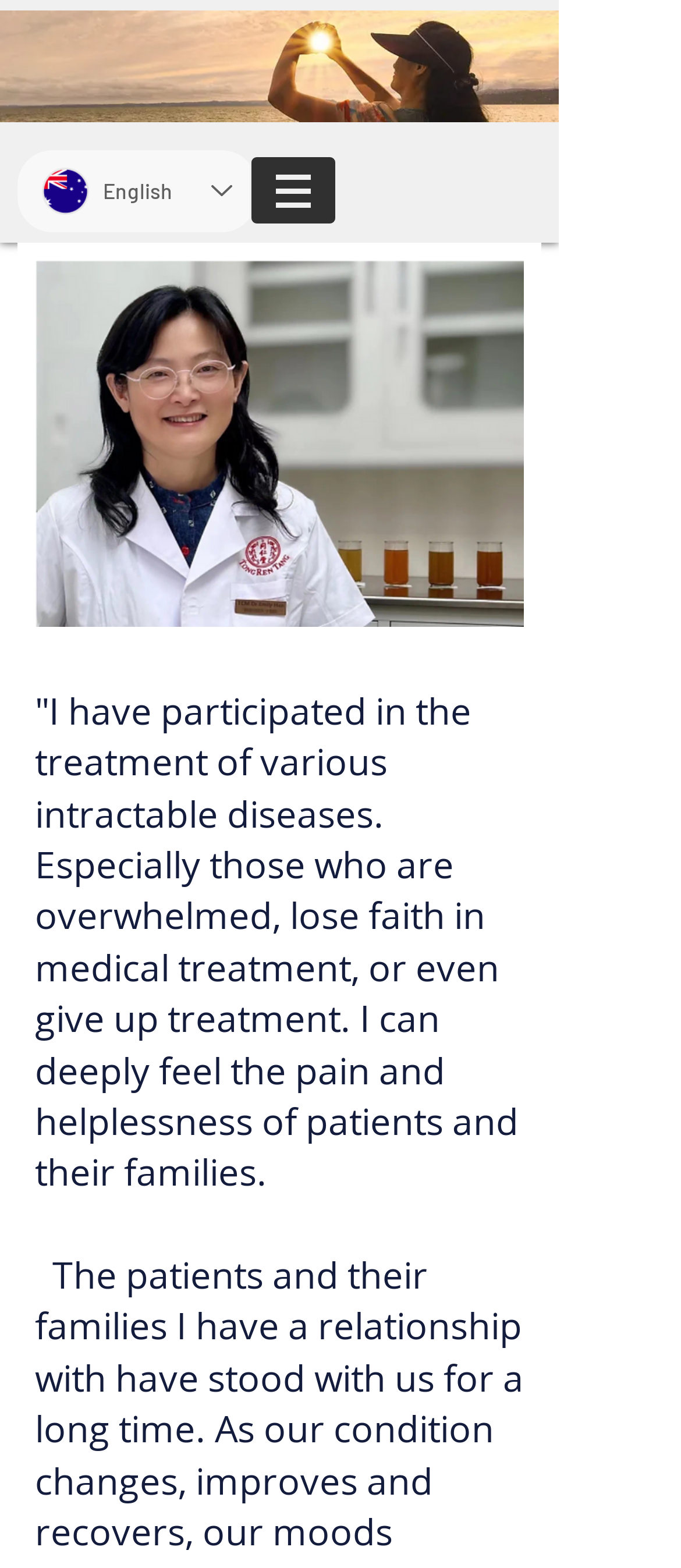What is the purpose of the slideshow gallery?
Based on the visual content, answer with a single word or a brief phrase.

Showcasing Dr. Emily Han's work